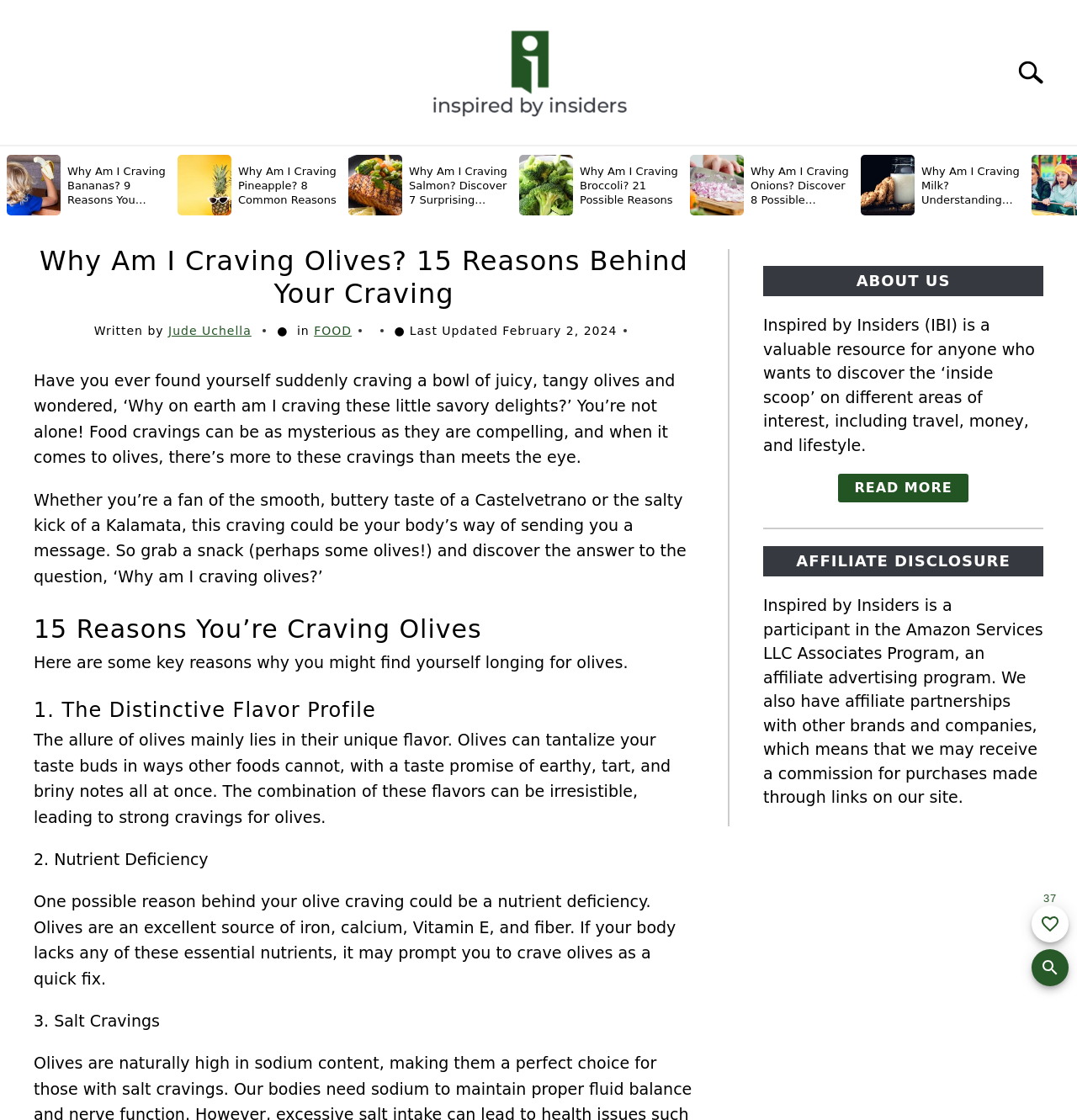Identify the coordinates of the bounding box for the element that must be clicked to accomplish the instruction: "Search for something".

[0.954, 0.08, 0.997, 0.113]